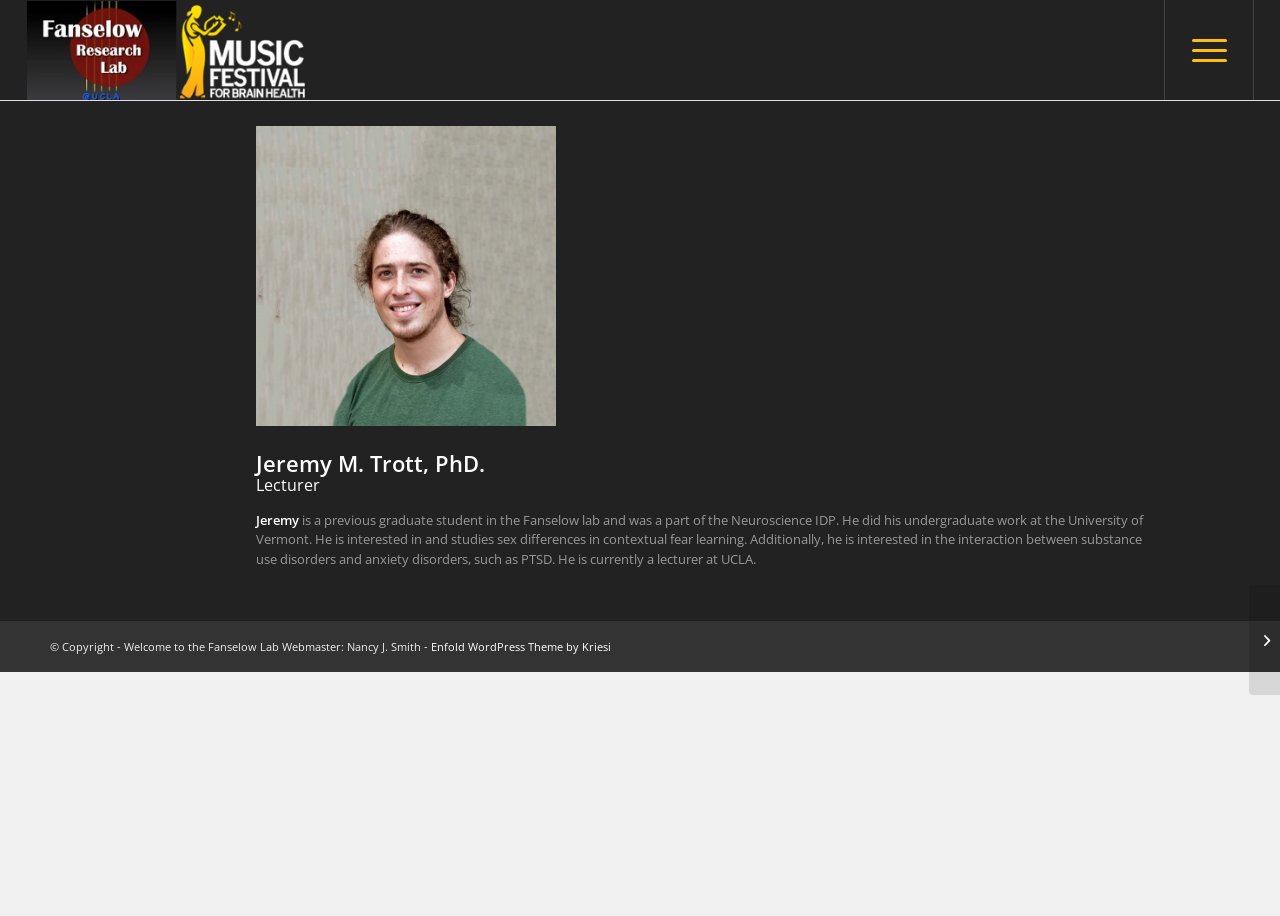Describe the webpage meticulously, covering all significant aspects.

The webpage is about Jeremy M. Trott, PhD., a lecturer at UCLA, and his background in the Fanselow lab. At the top left corner, there is a link to "Slide1 (2)" accompanied by an image with the text "Welcome to the Fanselow Lab". To the right of this, there is a menu item labeled "Menu". 

Below this top section, the main content area begins, taking up most of the page. Within this area, there is an article section that contains a header with an image of Jeremy M. Trott, PhD., followed by a heading with his name and a description of him as a lecturer. 

Below this header, there is a brief text describing his background, including his undergraduate work at the University of Vermont and his research interests in sex differences in contextual fear learning and the interaction between substance use disorders and anxiety disorders. 

At the bottom of the page, there is a footer section with copyright information, including the name of the webmaster, Nancy J. Smith, and a link to the Enfold WordPress Theme by Kriesi. To the right of this, there is a link to "Irina Zhuravka".